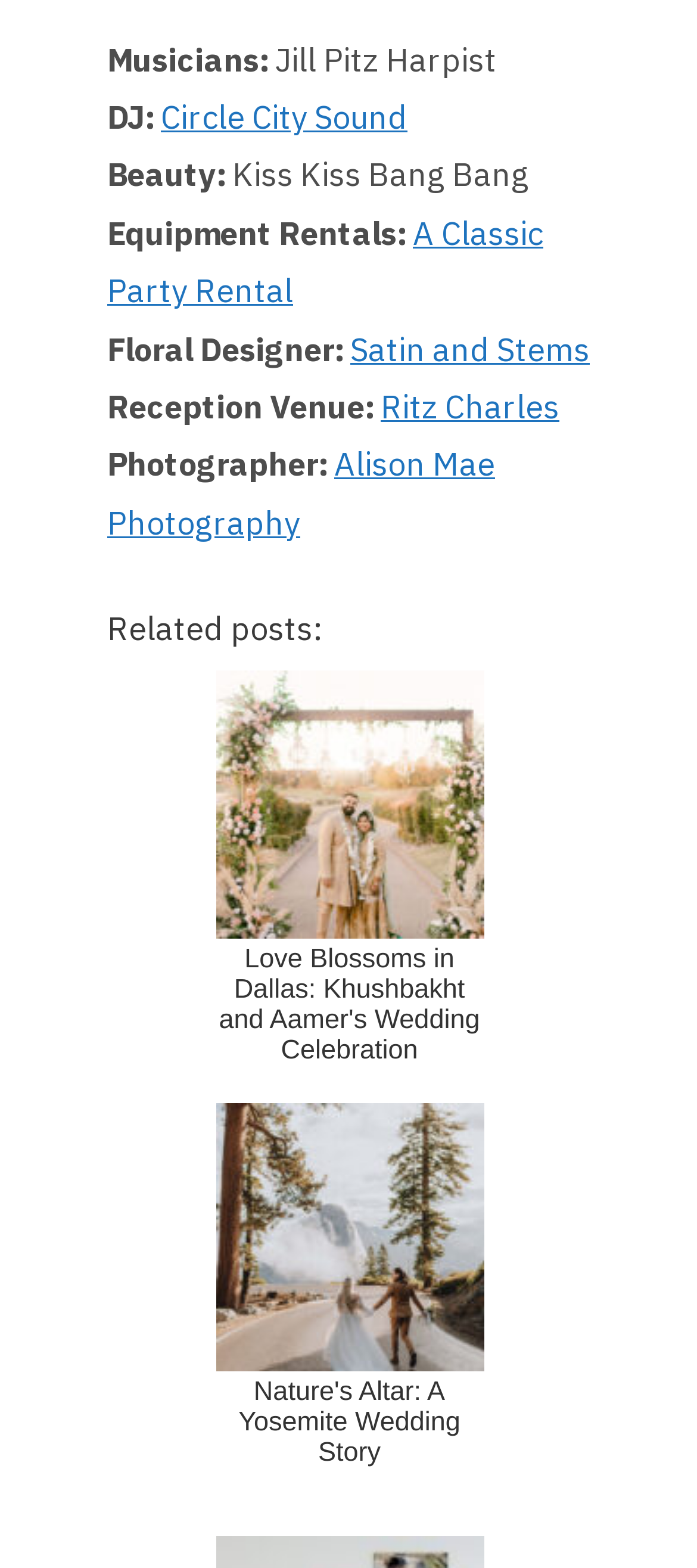What is the name of the reception venue?
Using the information from the image, give a concise answer in one word or a short phrase.

Ritz Charles